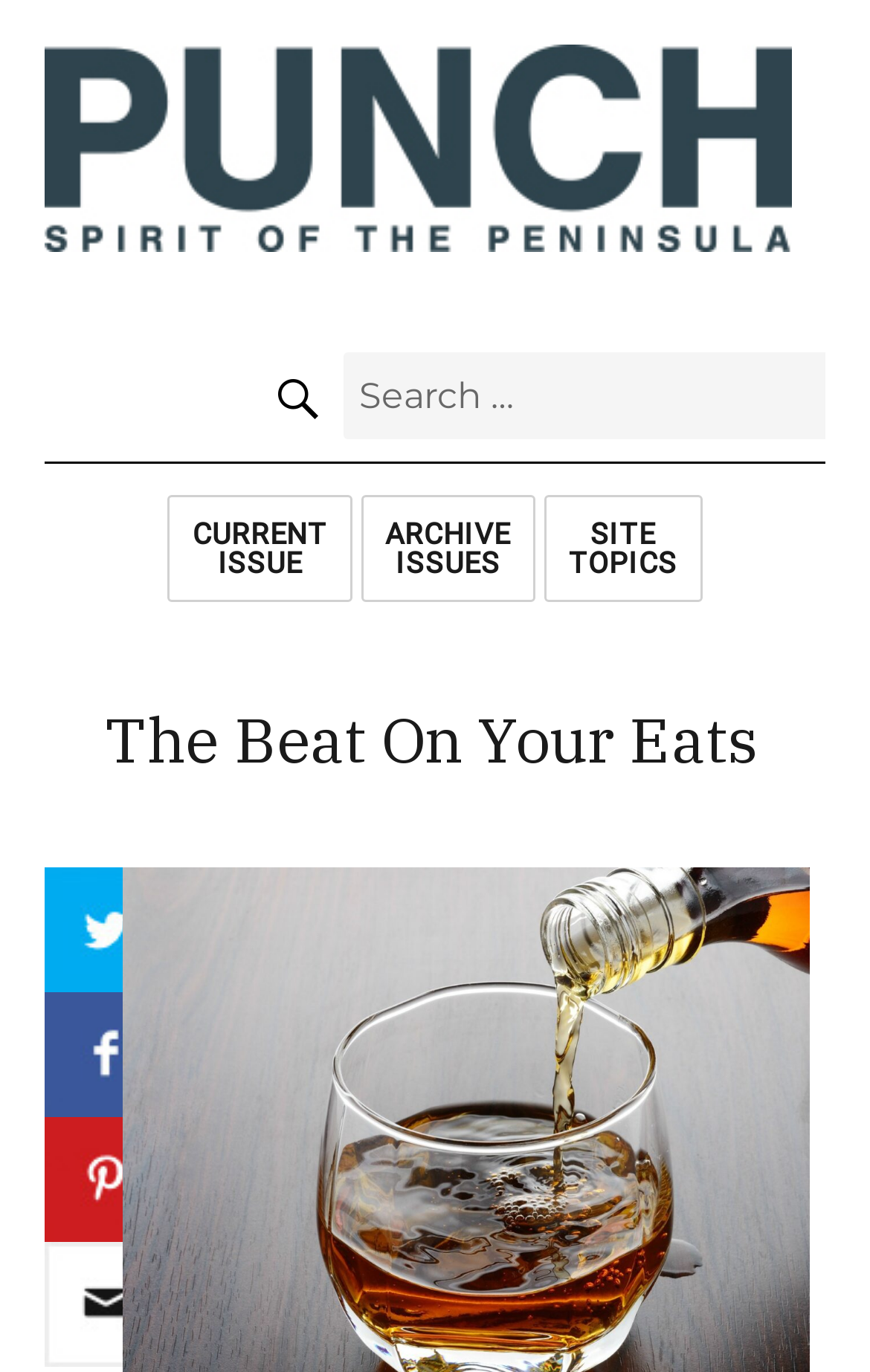Give a detailed account of the webpage, highlighting key information.

The webpage appears to be a magazine website, specifically "The Beat On Your Eats - Punch Magazine". At the top left, there is a link with no text. Below it, a search bar is located, accompanied by a "Search for:" label and a search button with a magnifying glass icon. 

To the right of the search bar, there are three buttons: "CURRENT ISSUE", "ARCHIVE ISSUES", and "SITE TOPICS". The "SITE TOPICS" button is expandable, and when expanded, it reveals a section with a heading "The Beat On Your Eats" and several links, each accompanied by an image. These links are stacked vertically, with the first one located at the top left, the second one below it, and so on.

The meta description mentions "Quality Bourbons and Barbeque Mountain View" and "QBB adapts BBQ with a couple of tried", but these elements are not visible on the webpage. It's possible that this content is located further down the page or on a different page altogether.